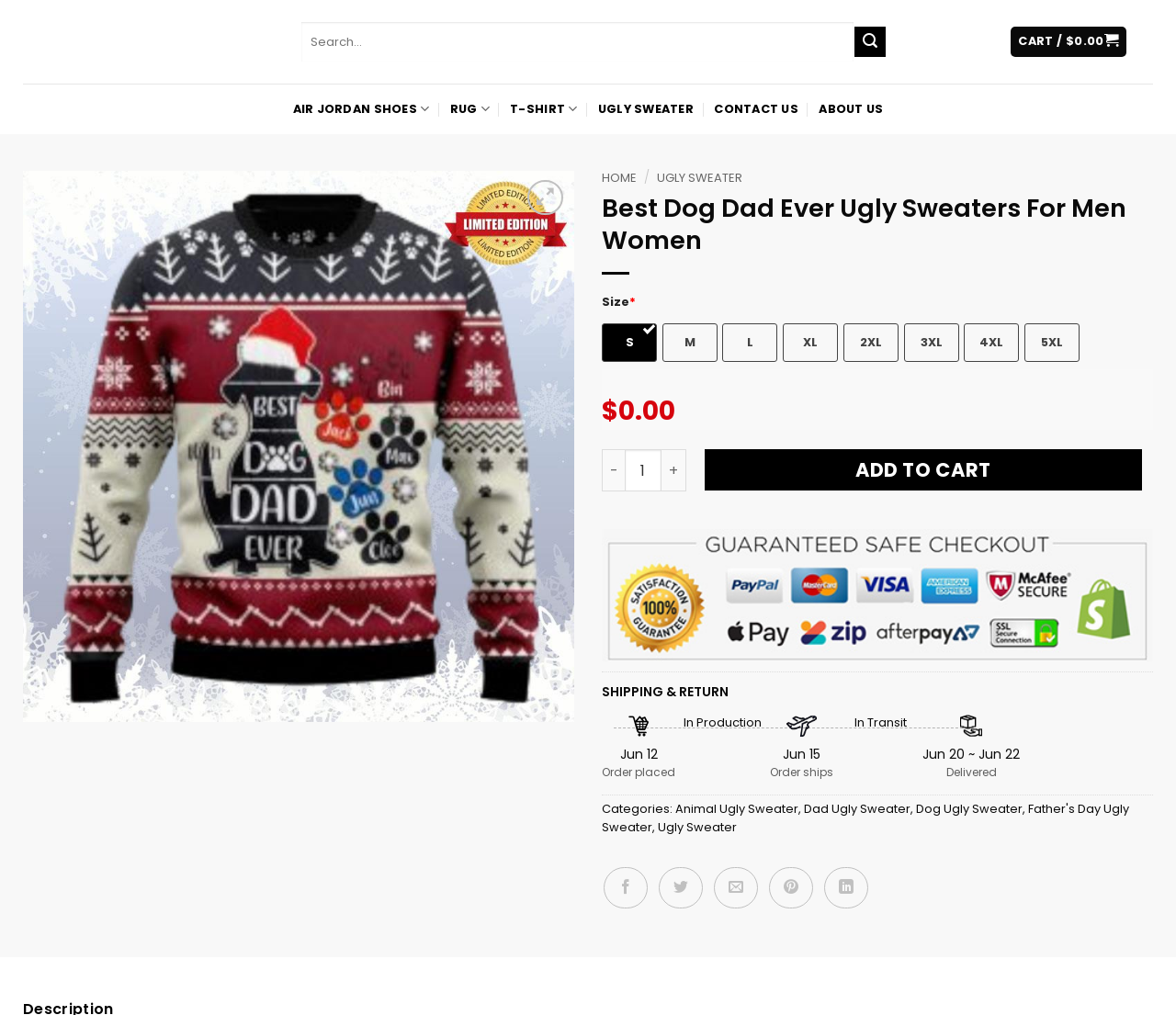Generate a comprehensive description of the webpage.

This webpage appears to be an e-commerce product page for "Best Dog Dad Ever Ugly Sweaters For Men Women". At the top, there is a search bar with a search icon and a cart icon with a price of $0.00. Below the search bar, there are several navigation links, including "AIR JORDAN SHOES", "RUG", "T-SHIRT", "UGLY SWEATER", "CONTACT US", and "ABOUT US".

The main content of the page is a product showcase, featuring a large image of the ugly sweater. Below the image, there is a product title, "Best Dog Dad Ever Ugly Sweaters For Men Women", and a size selection menu with options ranging from S to 5XL. The current price of the product is displayed as $0.00.

To the right of the size selection menu, there is a quantity selector with a minus button, a spin button, and a plus button. Below the quantity selector, there is an "ADD TO CART" button.

Further down the page, there is a section titled "SHIPPING & RETURN" with a timeline of the shipping process, including order placement, production, shipping, and delivery.

On the right side of the page, there is a section titled "Categories:" with links to related categories, including "Animal Ugly Sweater", "Dad Ugly Sweater", "Dog Ugly Sweater", "Father's Day Ugly Sweater", and "Ugly Sweater".

At the bottom of the page, there are social media sharing links, including Facebook, Twitter, Email, Pinterest, and LinkedIn.